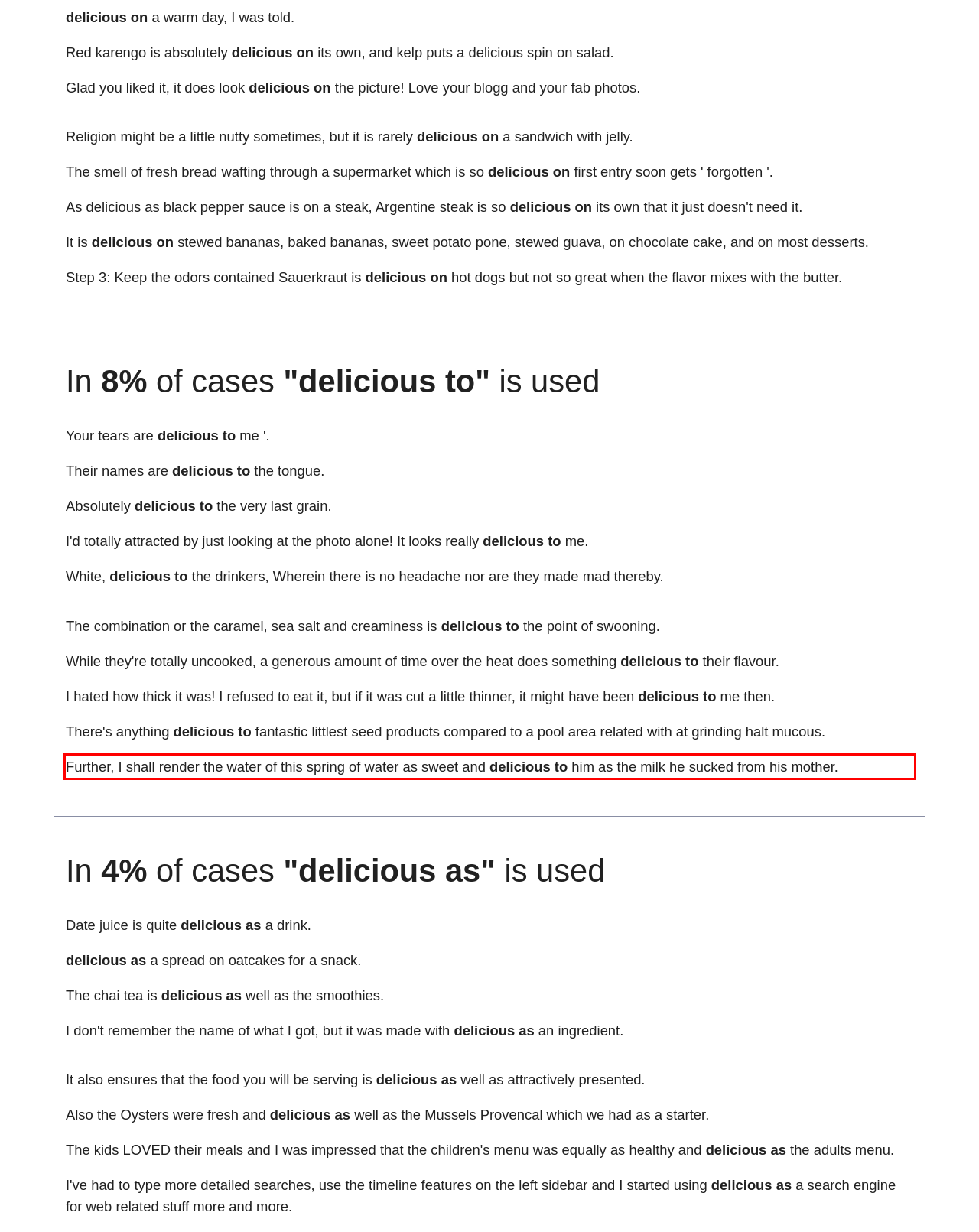Using the provided screenshot, read and generate the text content within the red-bordered area.

Further, I shall render the water of this spring of water as sweet and delicious to him as the milk he sucked from his mother.